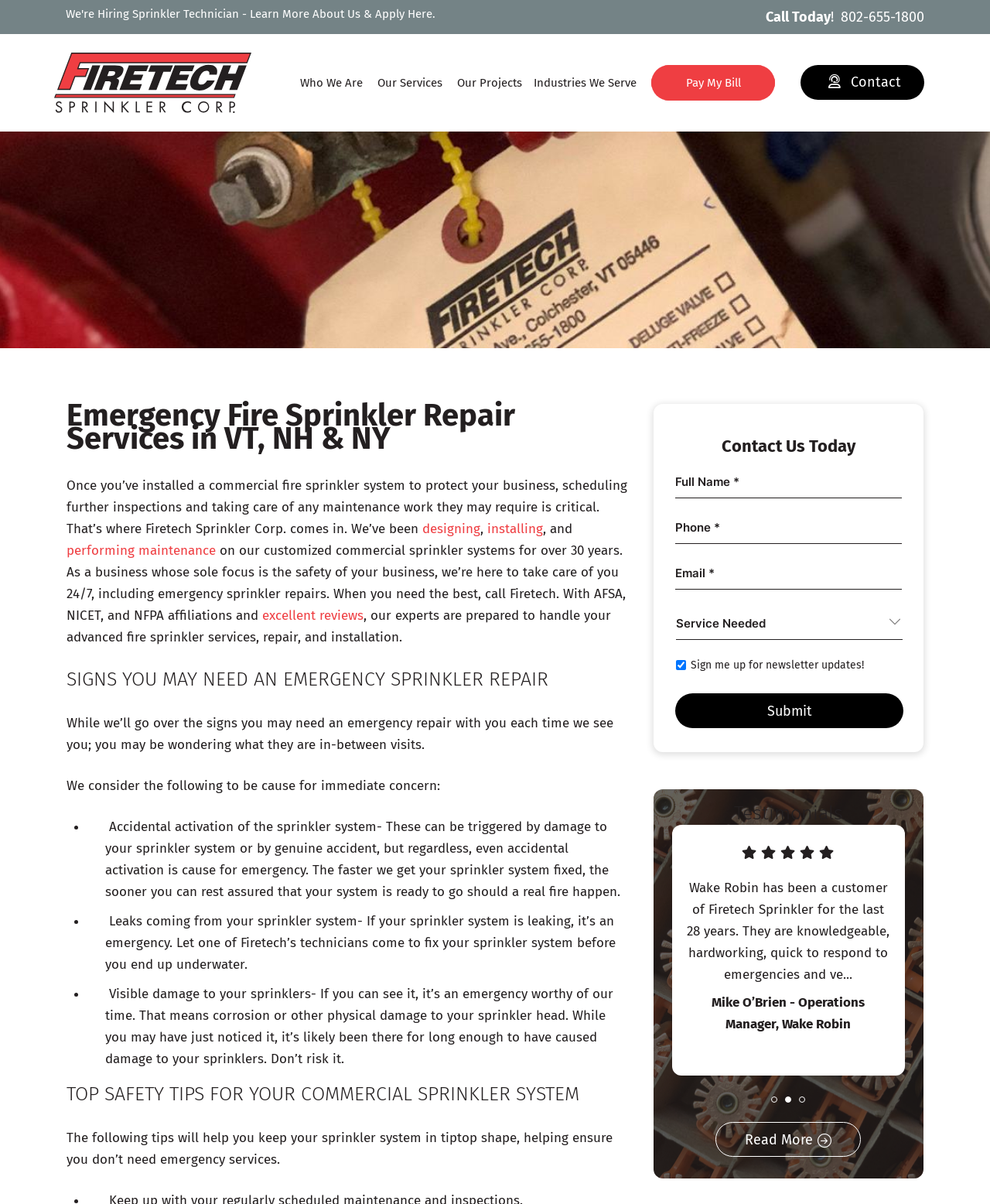Please provide a comprehensive response to the question based on the details in the image: What is the purpose of the contact form on the webpage?

The contact form on the webpage allows users to submit their name, phone number, email, and message, which can be used to inquire about Firetech Sprinkler Corp's services or request assistance.